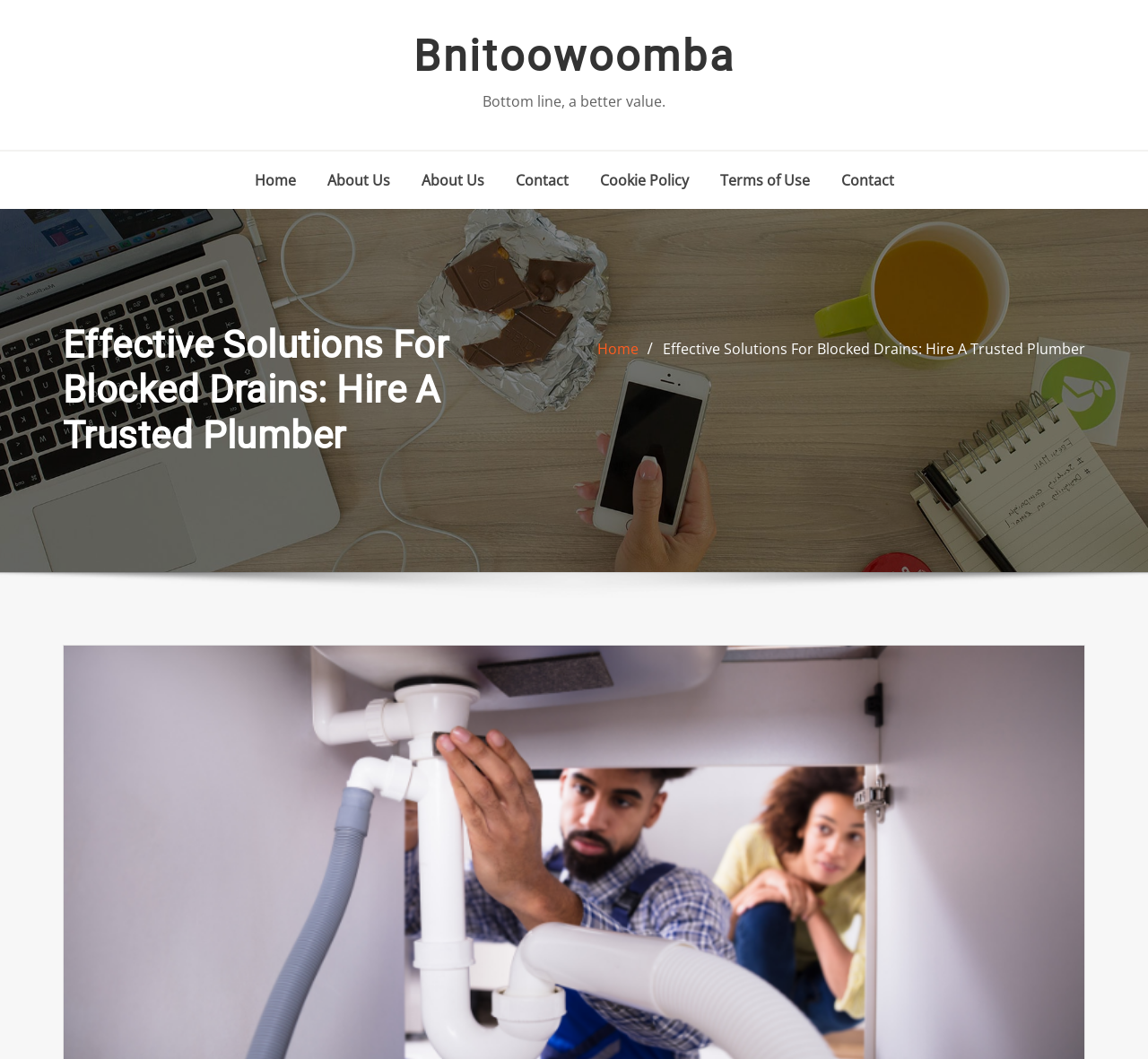Please specify the bounding box coordinates for the clickable region that will help you carry out the instruction: "click on Bnitoowoomba".

[0.36, 0.029, 0.64, 0.077]